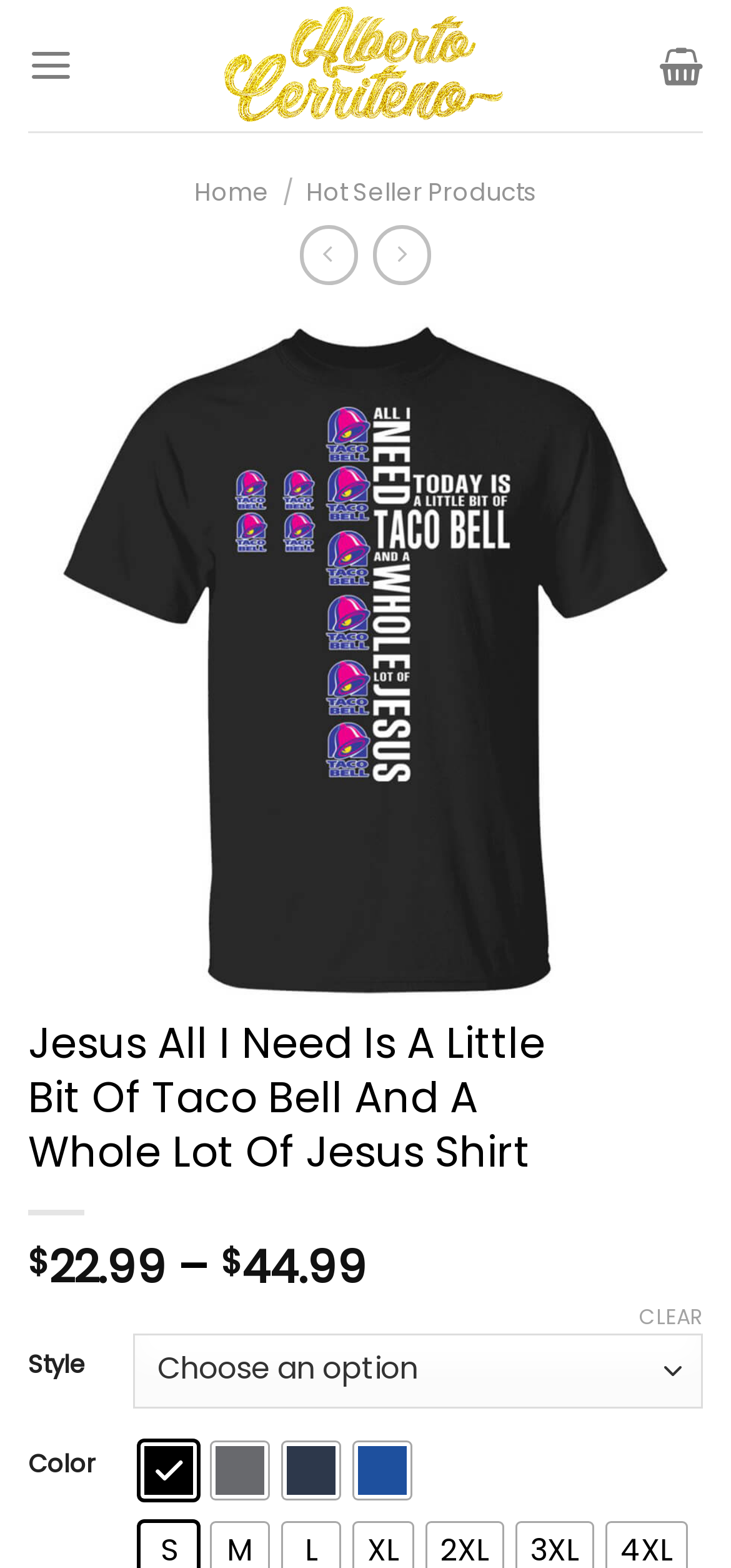Illustrate the webpage's structure and main components comprehensively.

This webpage appears to be a product page for a t-shirt with a humorous design that combines a religious theme with a love for Taco Bell. At the top left of the page, there is a link to "Alberto Cerriteno" accompanied by a small image. To the right of this, there are several navigation links, including "Home", "Menu", and "Hot Seller Products".

Below these navigation links, there is a large image of the t-shirt design, which takes up most of the page. Above the image, there is a heading that matches the title of the page, "Jesus All I Need Is A Little Bit Of Taco Bell And A Whole Lot Of Jesus Shirt". Below the image, there is pricing information, with the current price of $22.99 and a strikethrough price of $44.99.

To the right of the pricing information, there are options to select the style and color of the t-shirt. The style options are presented in a dropdown menu, while the color options are presented as a series of radio buttons, with the default color being "Black". There is also a "CLEAR" link below the color options.

At the top right of the page, there is a small icon link, represented by the character "\ue909".